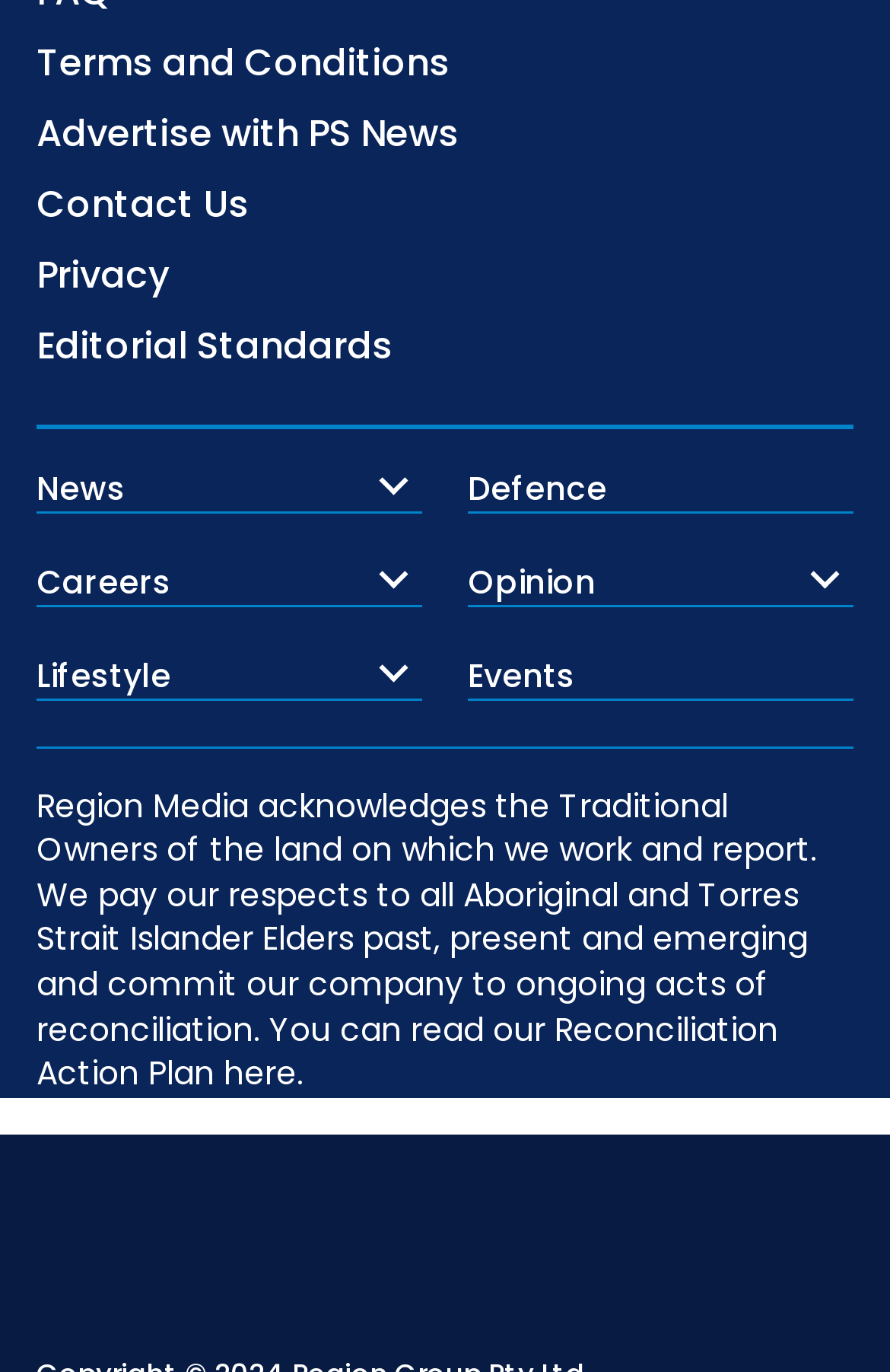Provide the bounding box coordinates for the area that should be clicked to complete the instruction: "Learn about Defence".

[0.526, 0.339, 0.959, 0.374]